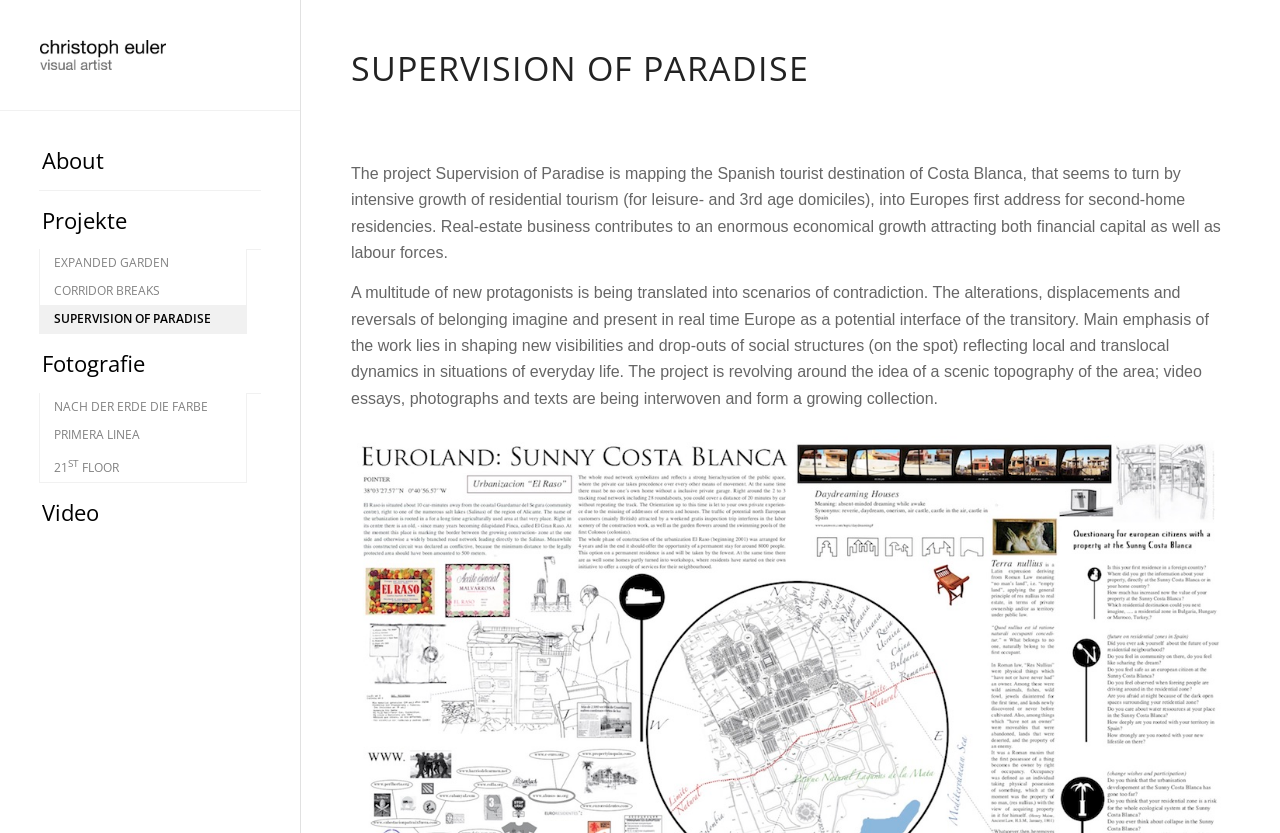Please determine the heading text of this webpage.

SUPERVISION OF PARADISE